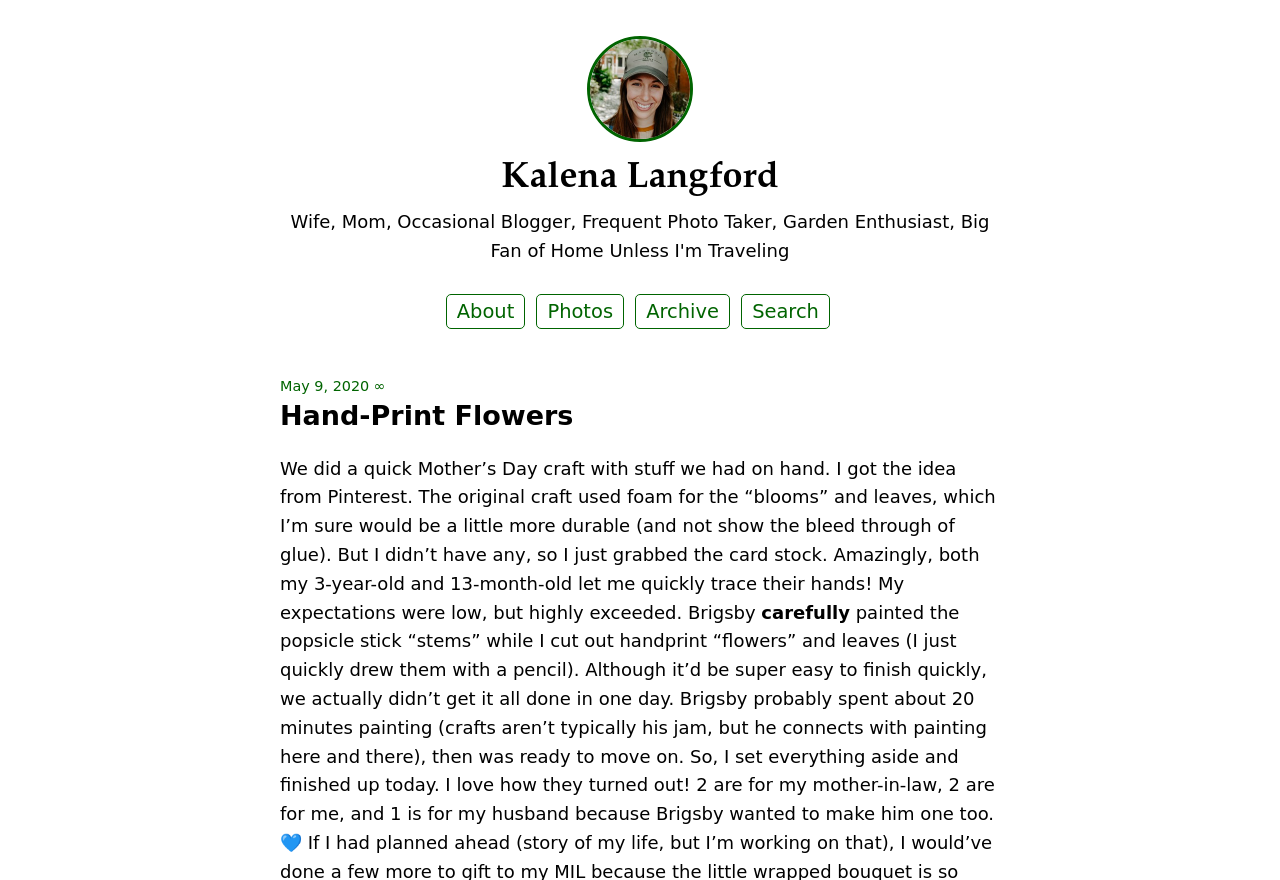Find and provide the bounding box coordinates for the UI element described here: "parent_node: Kalena Langford". The coordinates should be given as four float numbers between 0 and 1: [left, top, right, bottom].

[0.459, 0.142, 0.541, 0.166]